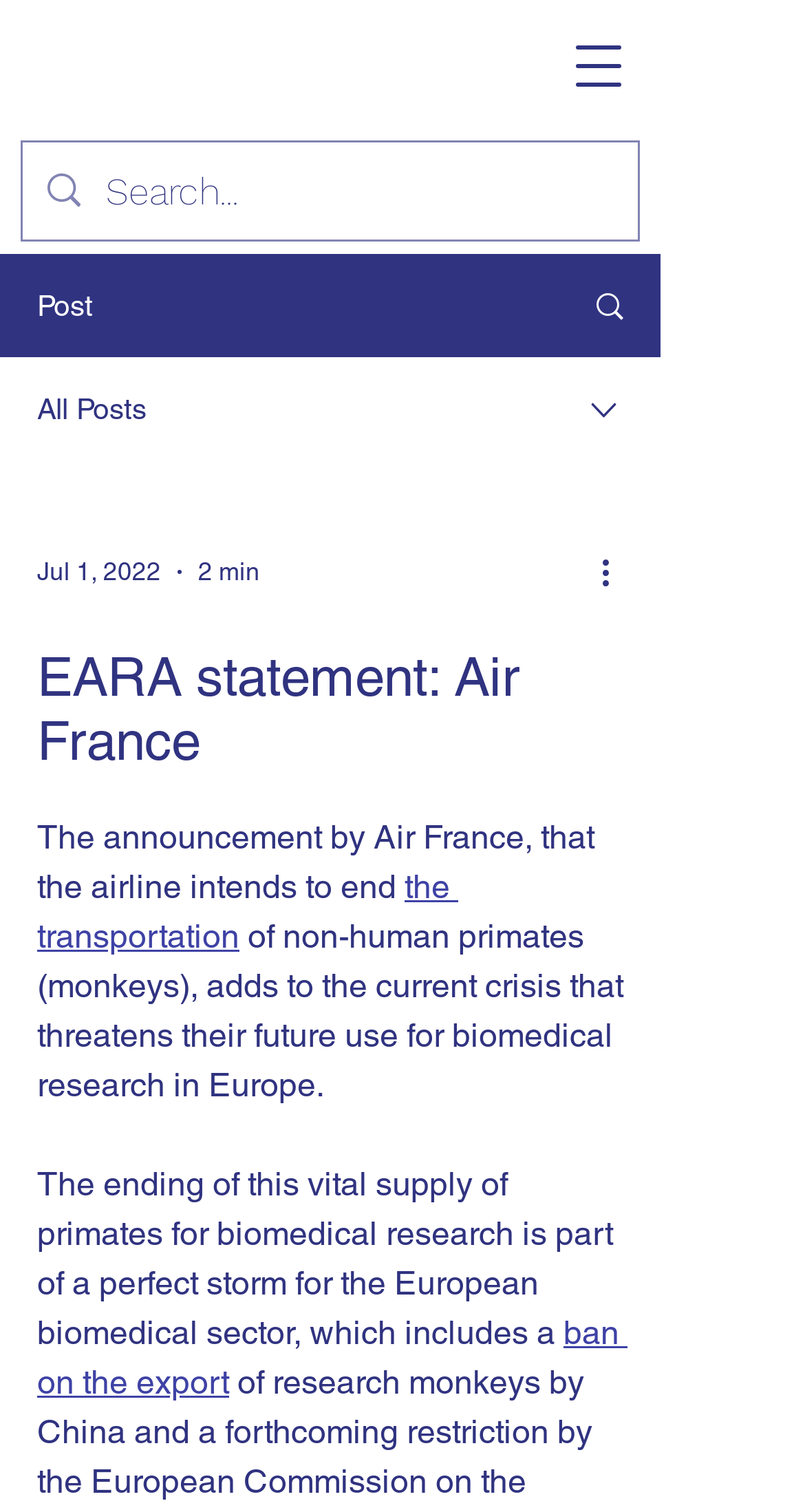What is the related ban mentioned in the post?
Look at the image and respond with a one-word or short phrase answer.

ban on the export